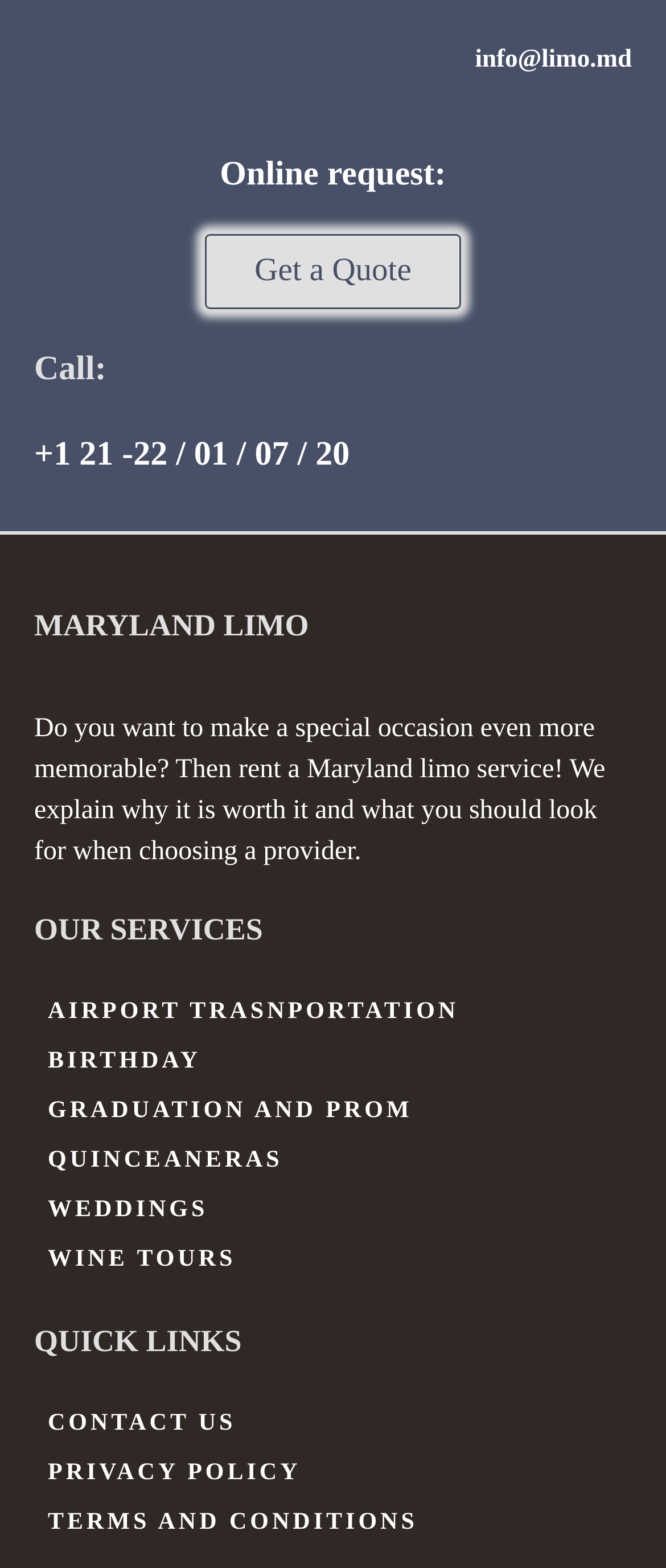Please locate the bounding box coordinates for the element that should be clicked to achieve the following instruction: "Contact us". Ensure the coordinates are given as four float numbers between 0 and 1, i.e., [left, top, right, bottom].

[0.051, 0.893, 0.648, 0.924]